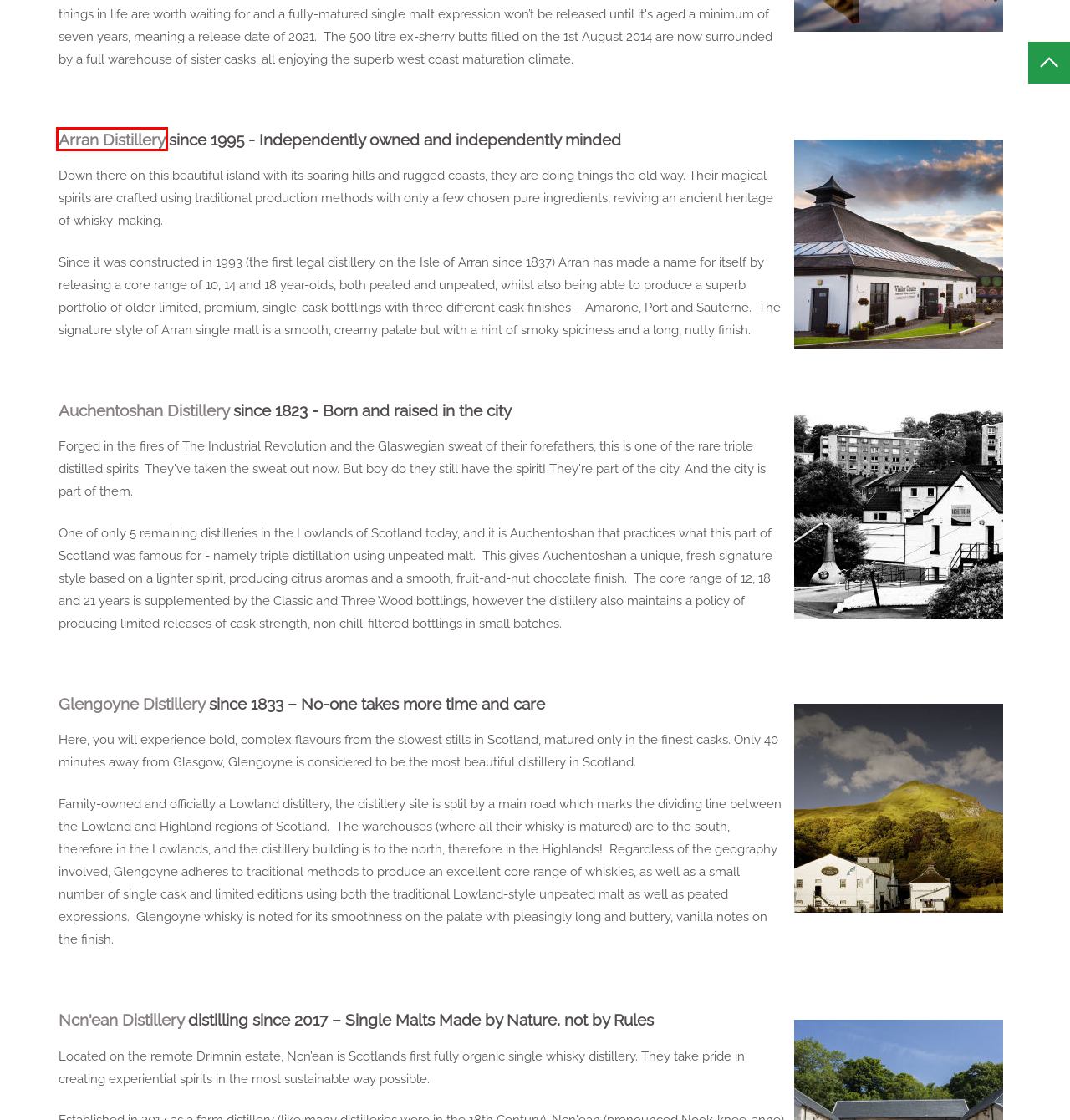You have a screenshot showing a webpage with a red bounding box highlighting an element. Choose the webpage description that best fits the new webpage after clicking the highlighted element. The descriptions are:
A. Secret Stills Private Distillery Tours on the West Coast of Scotland - About Us
B. Willkommen :: Secret Stills Private Distillery Tours on the West Coast of Scotland
C. Award-winning Whisky & Distillery | Isle of Arran | Arran Whisky
D. Private Distillery Tours on the West Coast of Scotland
E. Glengoyne
F. Secret Stills Private Distillery Tours on the West Coast of Scotland - Itineraries
G. Main page | Auchentoshan
H. Secret Stills Private Distillery Tours on the West Coast of Scotland - Contact Us

C